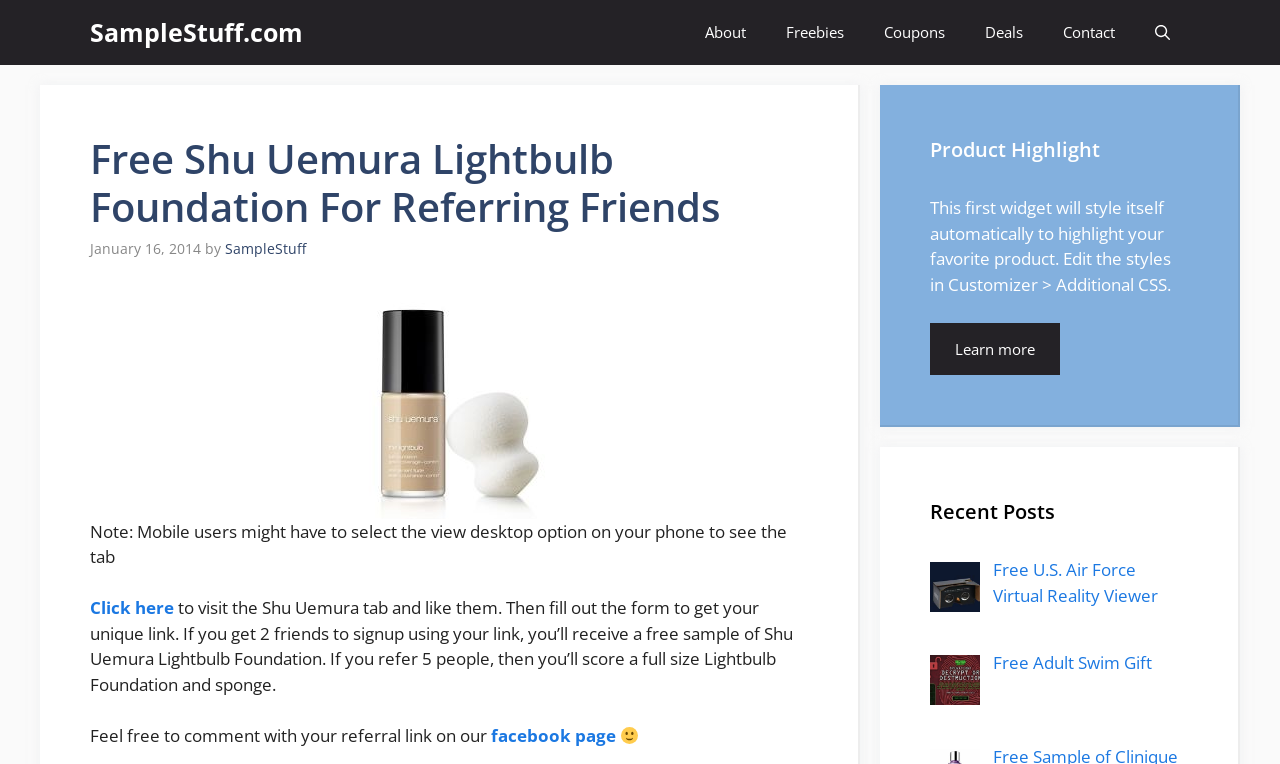Predict the bounding box coordinates of the area that should be clicked to accomplish the following instruction: "Click on the 'SampleStuff.com' link". The bounding box coordinates should consist of four float numbers between 0 and 1, i.e., [left, top, right, bottom].

[0.07, 0.0, 0.237, 0.085]